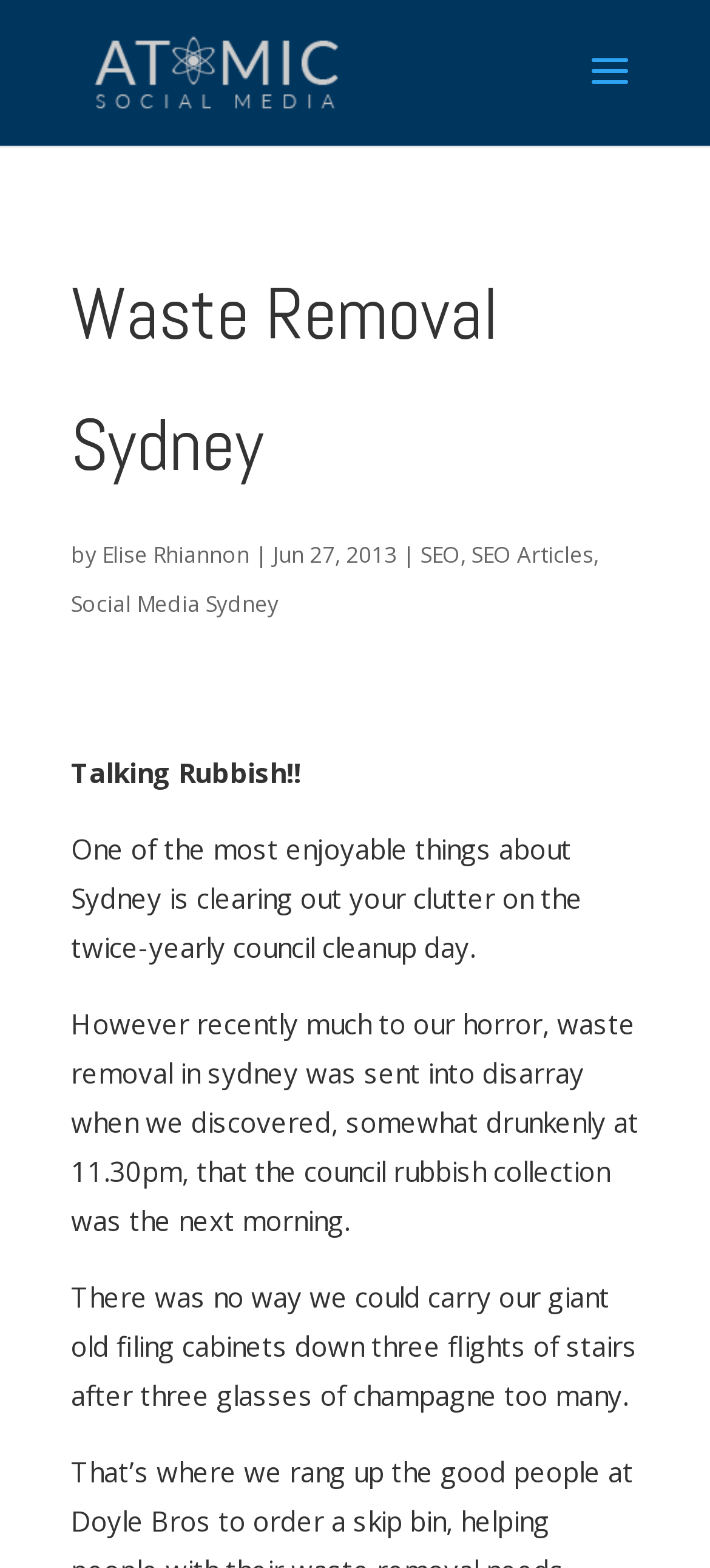What is the author of the article?
Provide a fully detailed and comprehensive answer to the question.

The author of the article can be found by looking at the text following the 'by' keyword, which is 'Elise Rhiannon'.